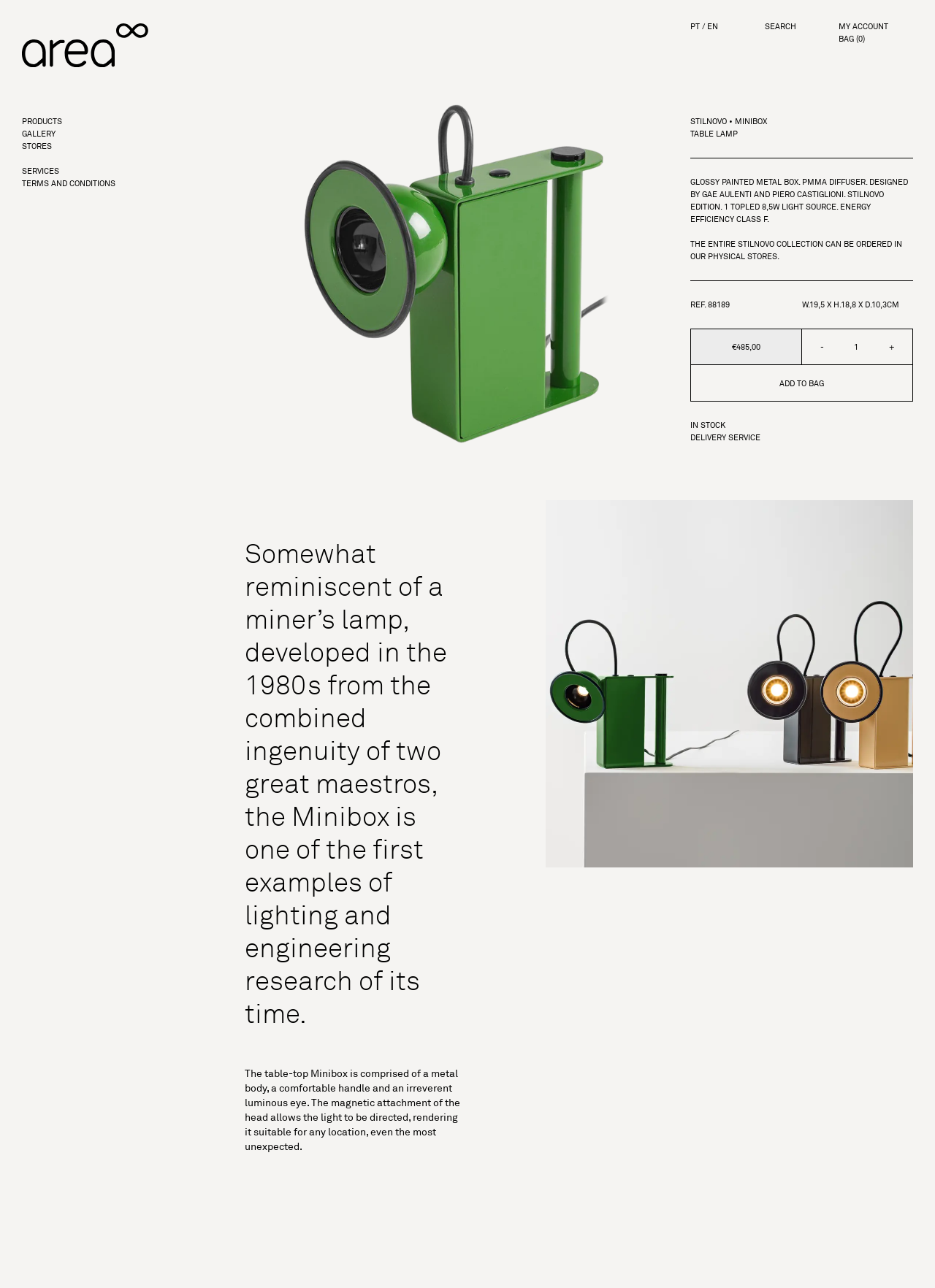Provide the bounding box coordinates of the HTML element this sentence describes: "Delivery service". The bounding box coordinates consist of four float numbers between 0 and 1, i.e., [left, top, right, bottom].

[0.738, 0.336, 0.813, 0.344]